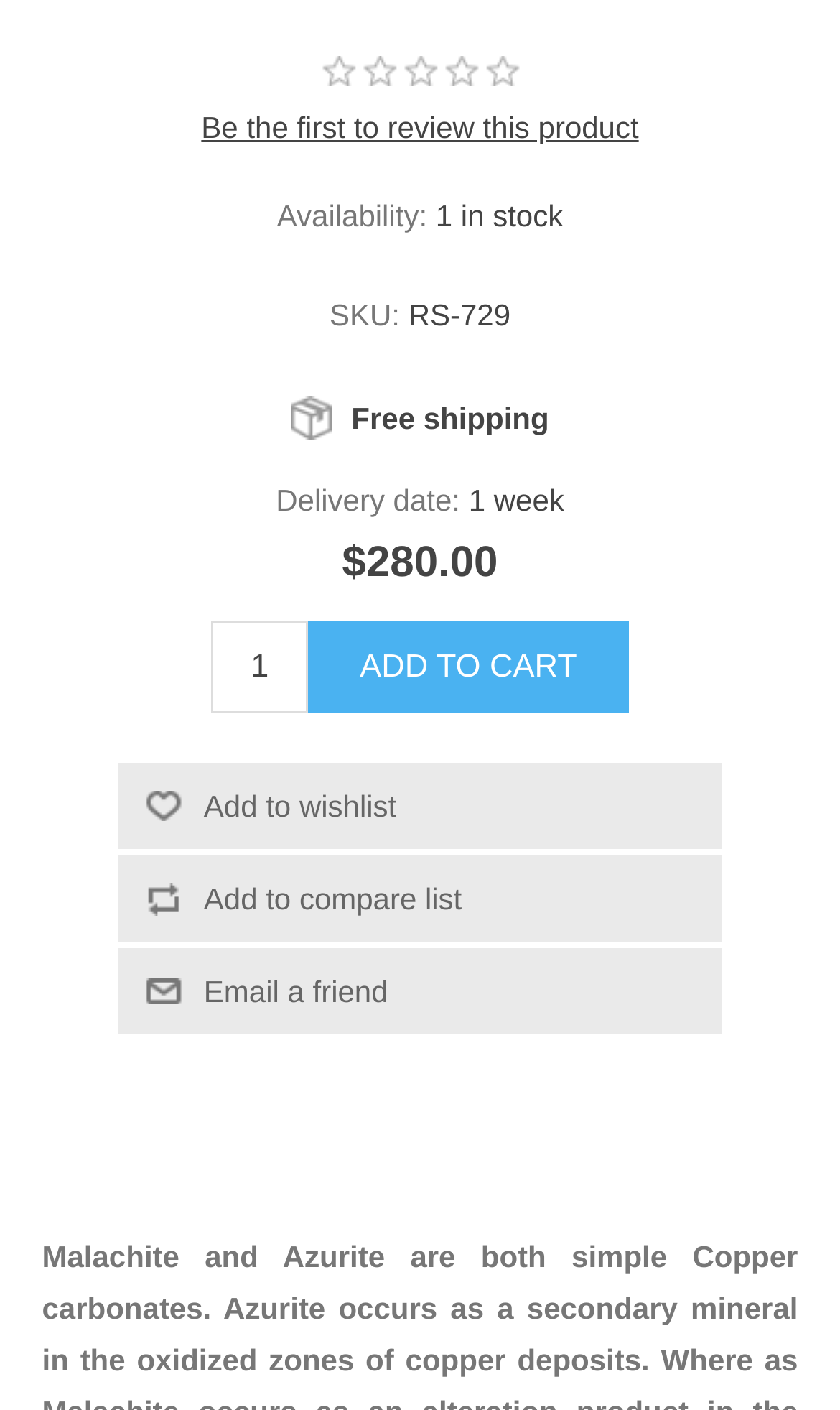What is the price of the product?
Based on the image, answer the question with as much detail as possible.

The webpage displays the price of the product as '$280.00', which is located below the product details.